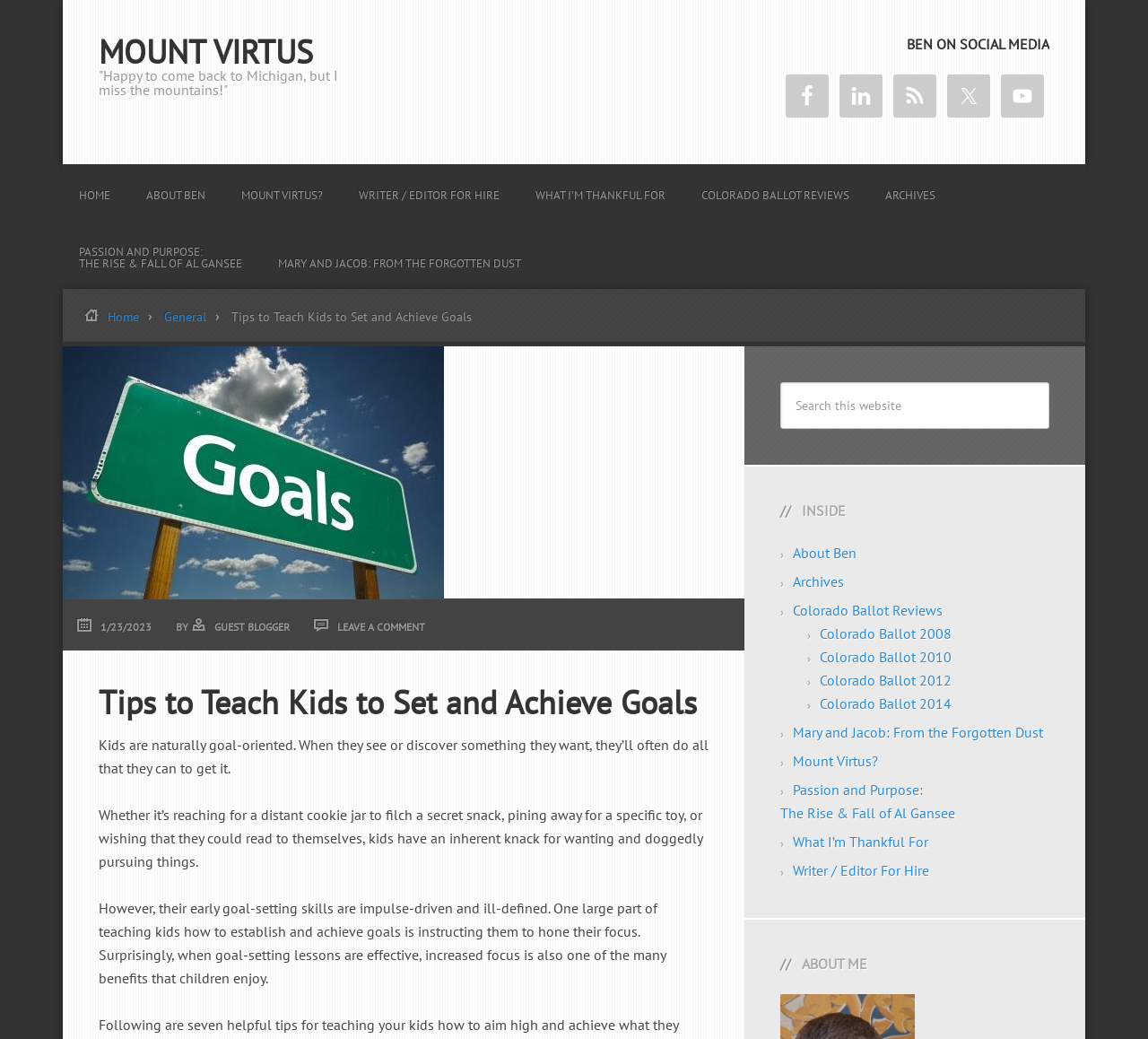Specify the bounding box coordinates of the element's region that should be clicked to achieve the following instruction: "read about internal communication guides". The bounding box coordinates consist of four float numbers between 0 and 1, in the format [left, top, right, bottom].

None